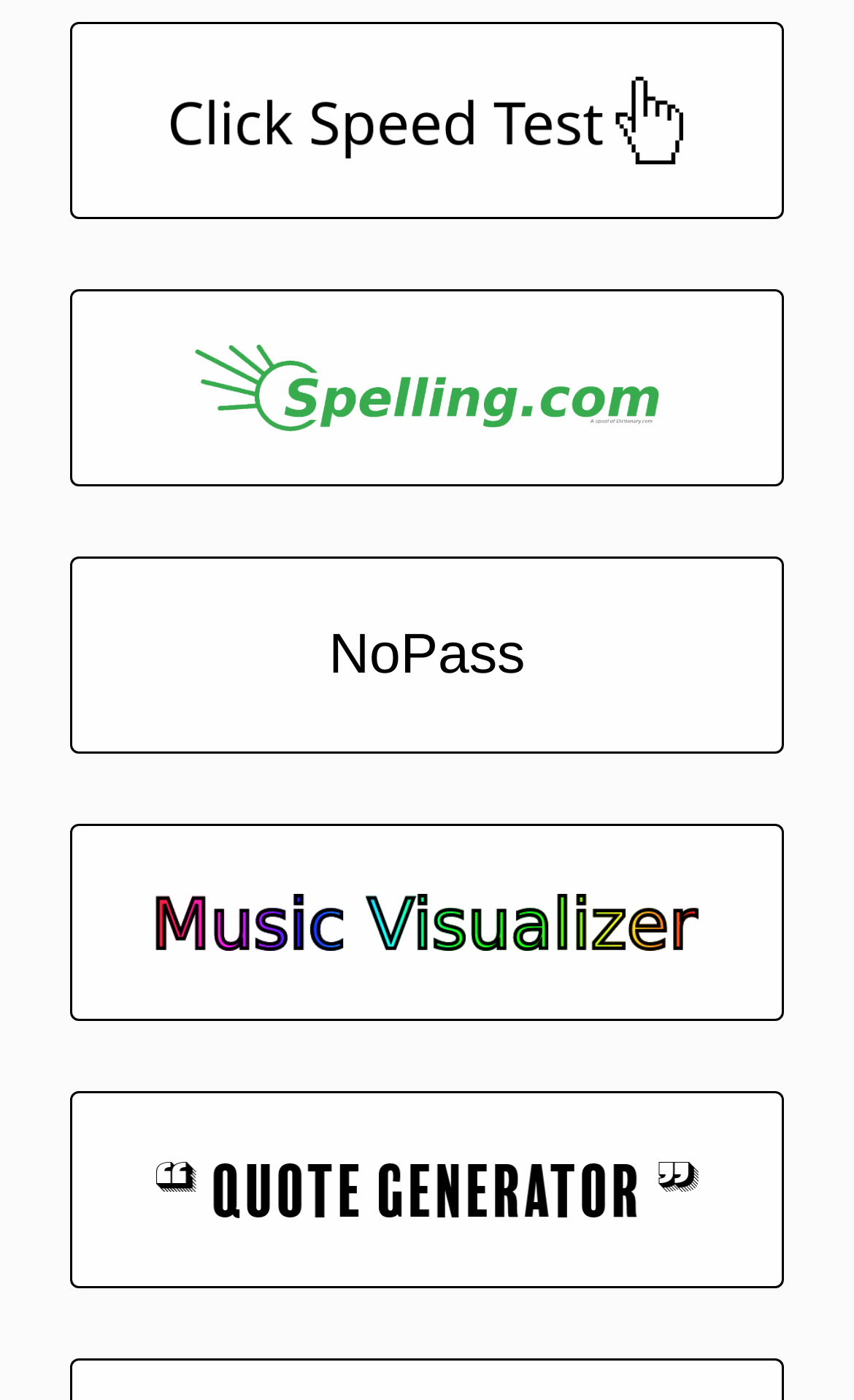What is the number of links on the webpage?
Using the image as a reference, give a one-word or short phrase answer.

5